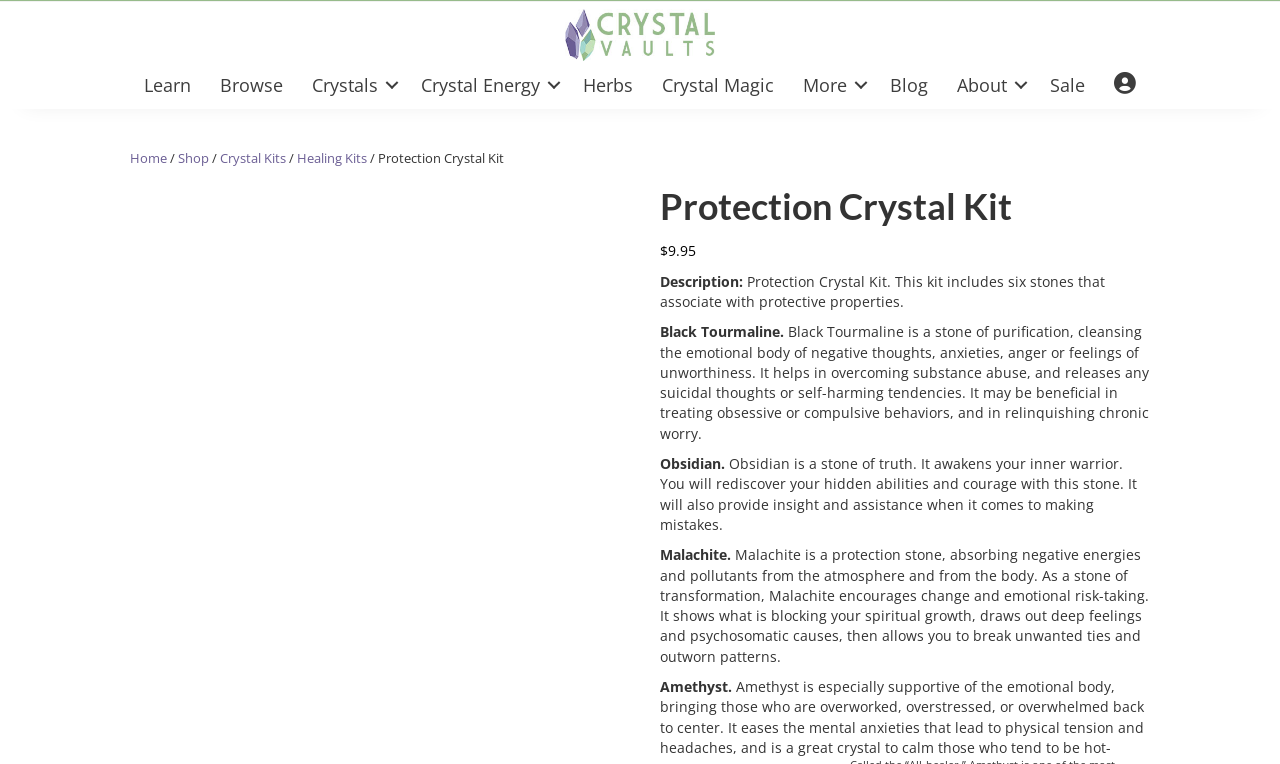Your task is to extract the text of the main heading from the webpage.

Protection Crystal Kit